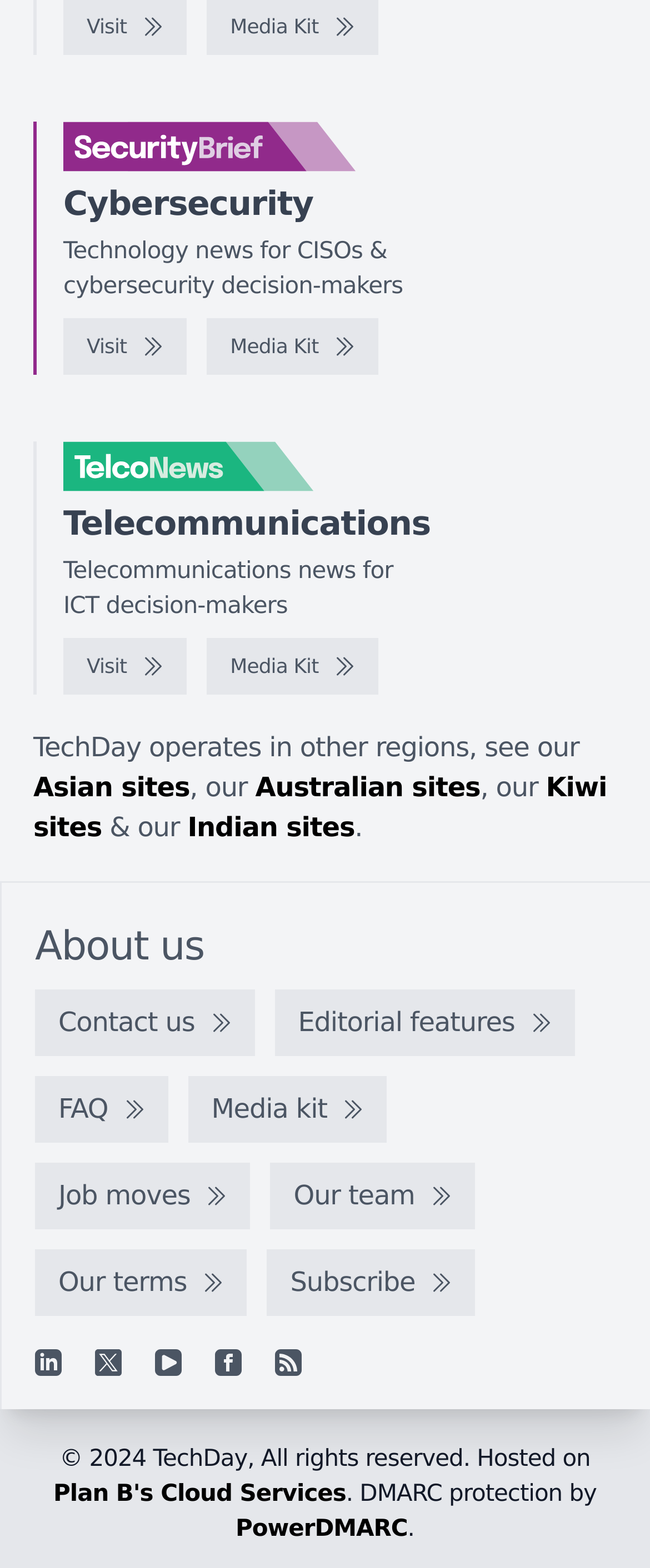Bounding box coordinates are to be given in the format (top-left x, top-left y, bottom-right x, bottom-right y). All values must be floating point numbers between 0 and 1. Provide the bounding box coordinate for the UI element described as: Plan B's Cloud Services

[0.082, 0.944, 0.532, 0.961]